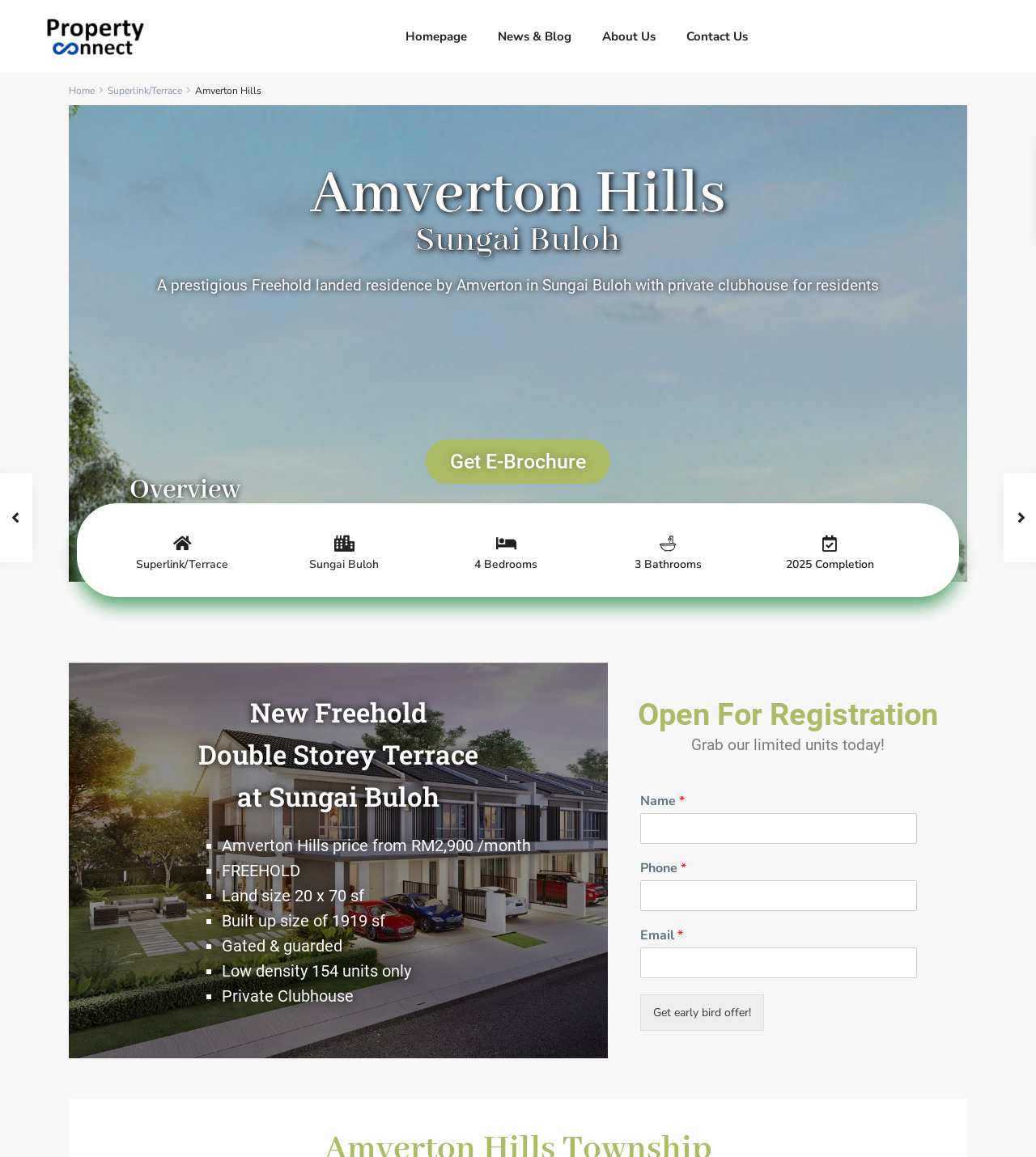Find and indicate the bounding box coordinates of the region you should select to follow the given instruction: "Get E-Brochure".

[0.411, 0.38, 0.589, 0.418]